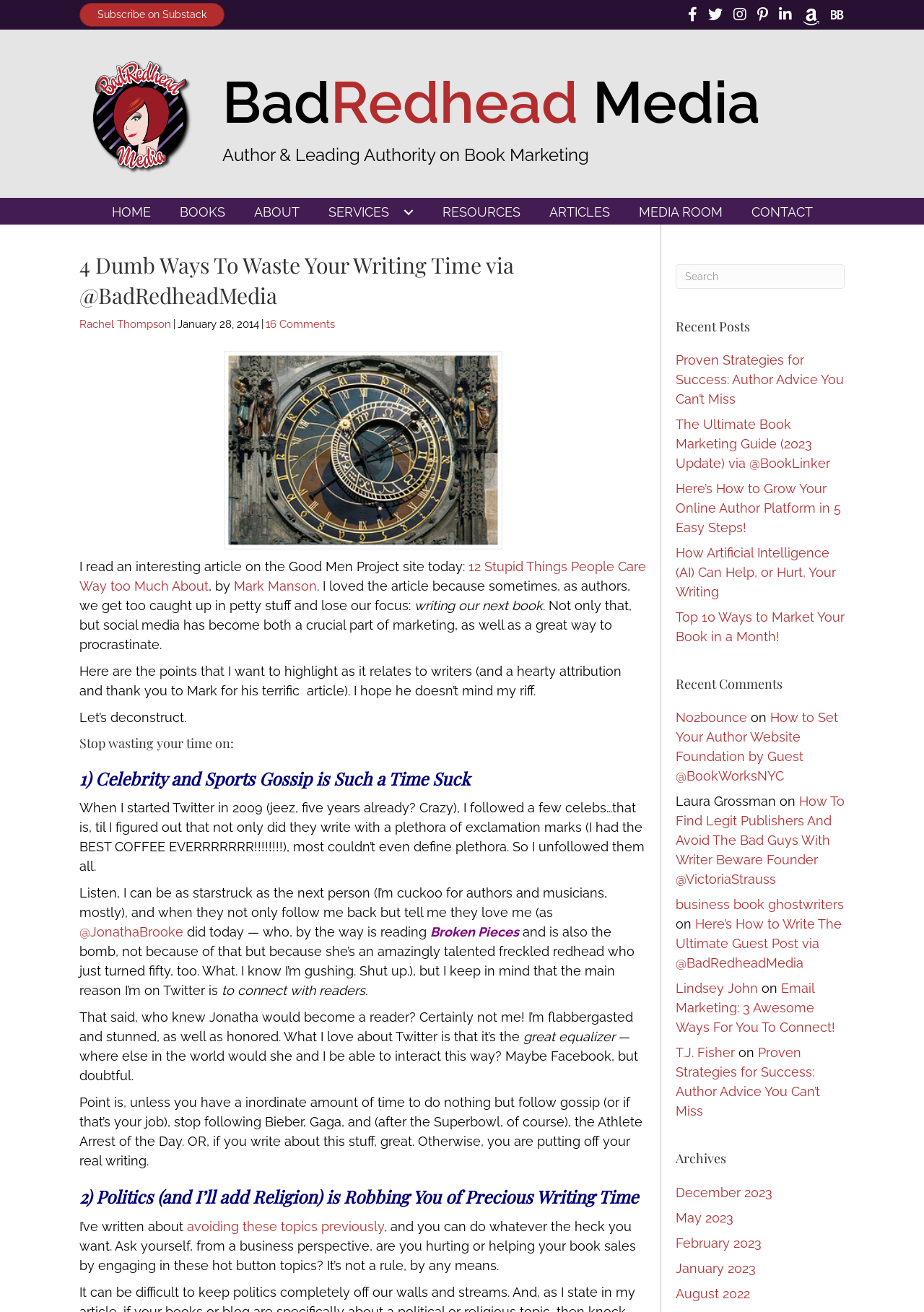Determine the bounding box coordinates of the element's region needed to click to follow the instruction: "Subscribe on Substack". Provide these coordinates as four float numbers between 0 and 1, formatted as [left, top, right, bottom].

[0.086, 0.002, 0.243, 0.02]